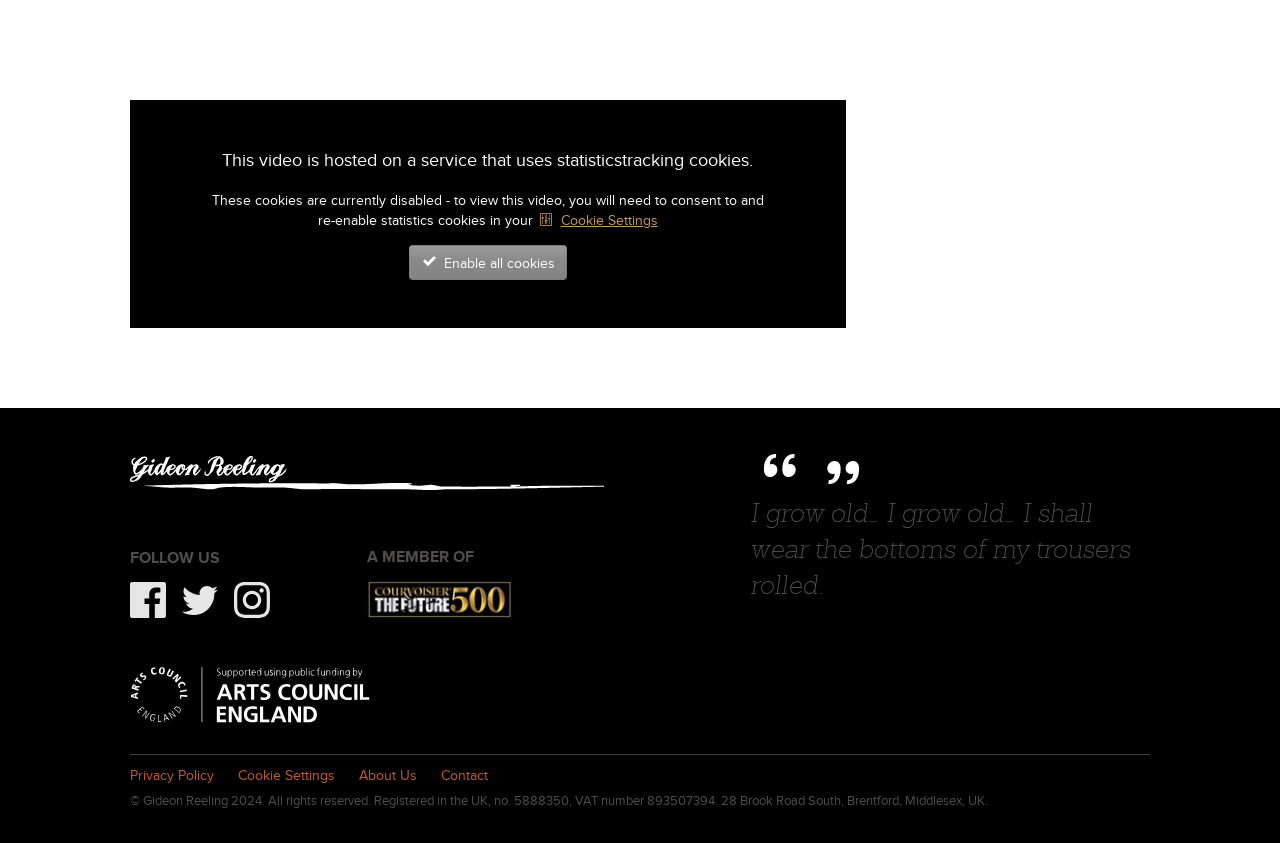What is the VAT number of Gideon Reeling?
Using the image as a reference, answer with just one word or a short phrase.

893507394